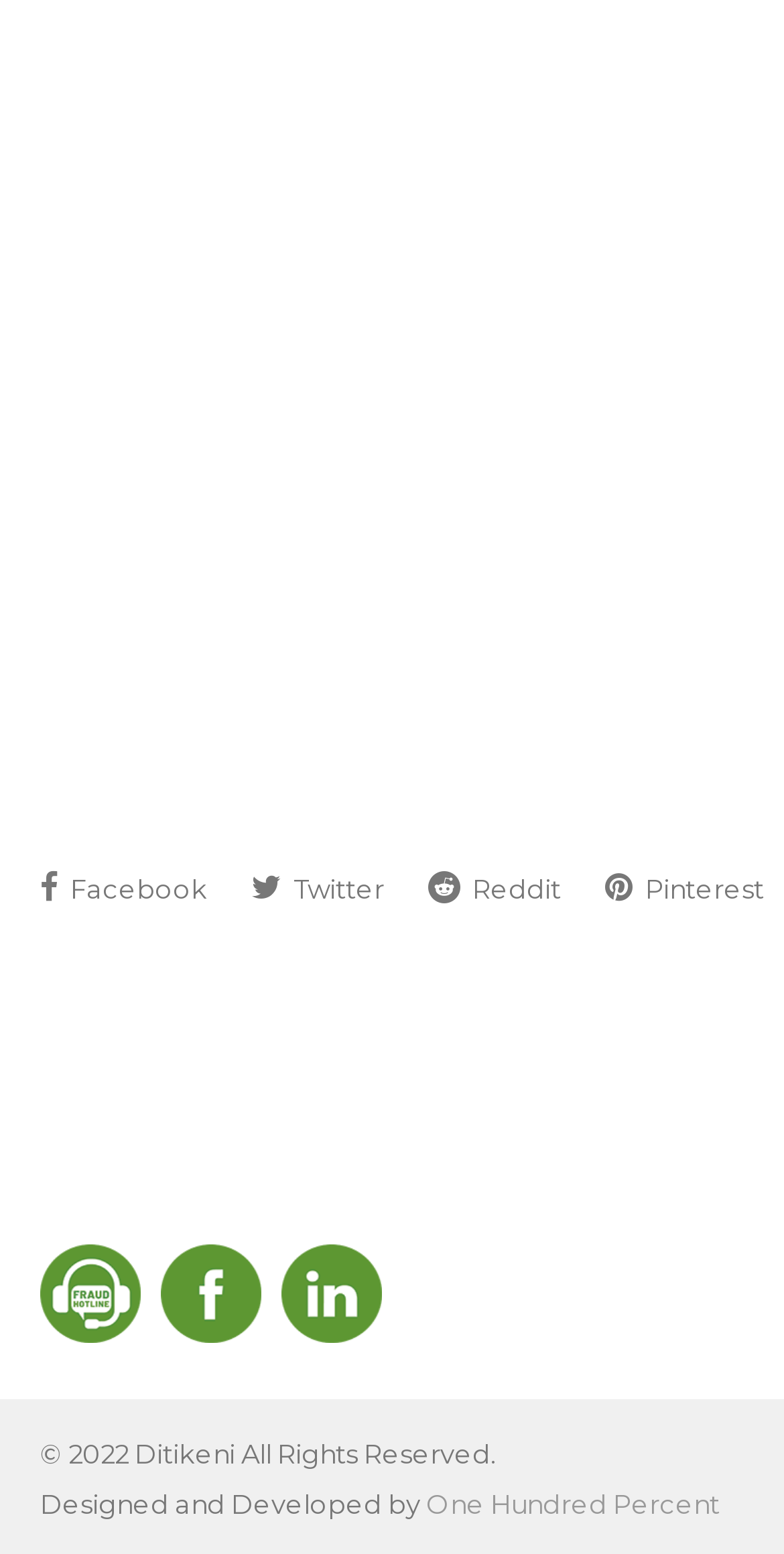Predict the bounding box coordinates for the UI element described as: "Fun Stuff". The coordinates should be four float numbers between 0 and 1, presented as [left, top, right, bottom].

None